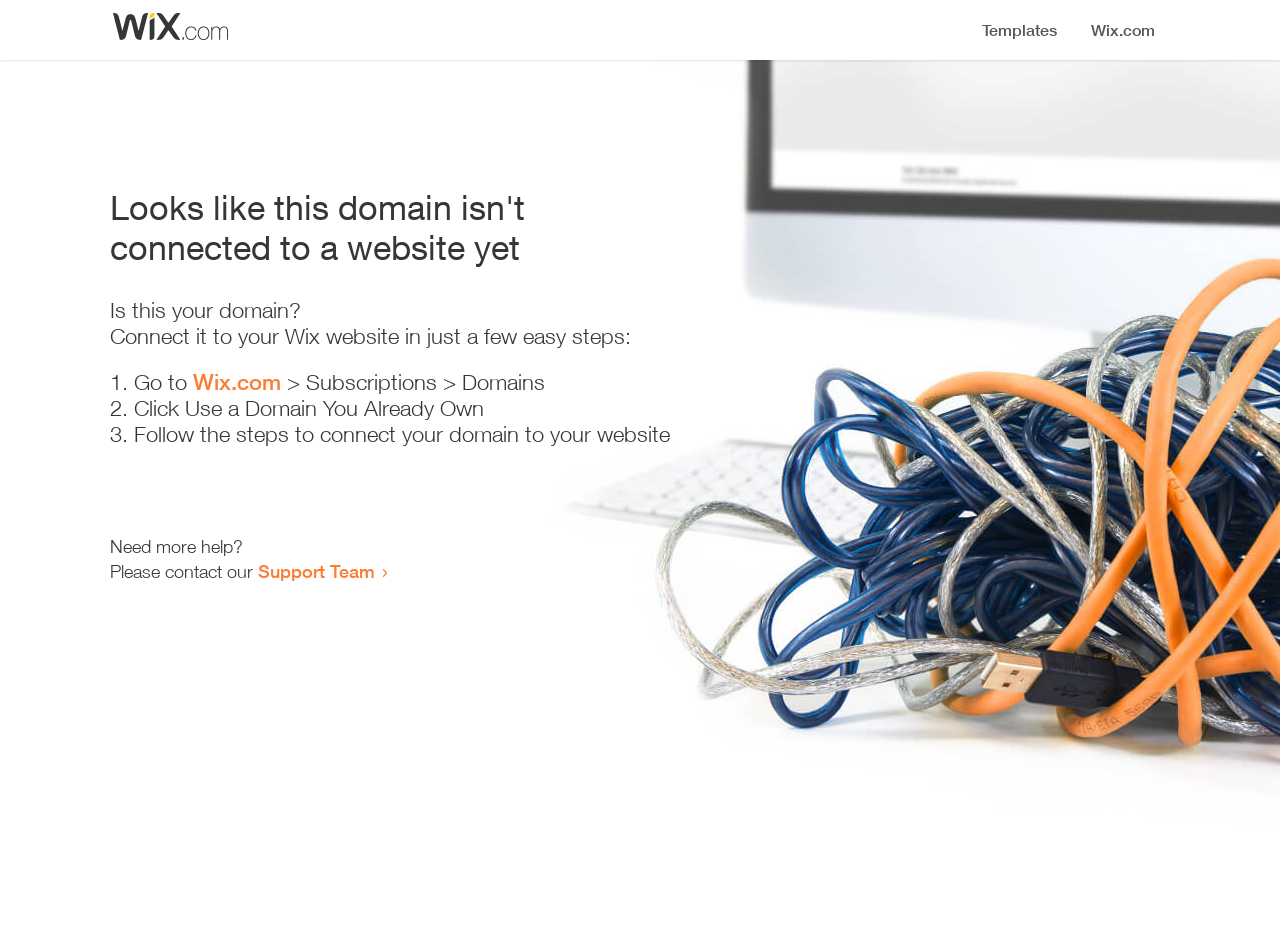Respond to the question with just a single word or phrase: 
Where can I go to connect my domain to a Wix website?

Wix.com